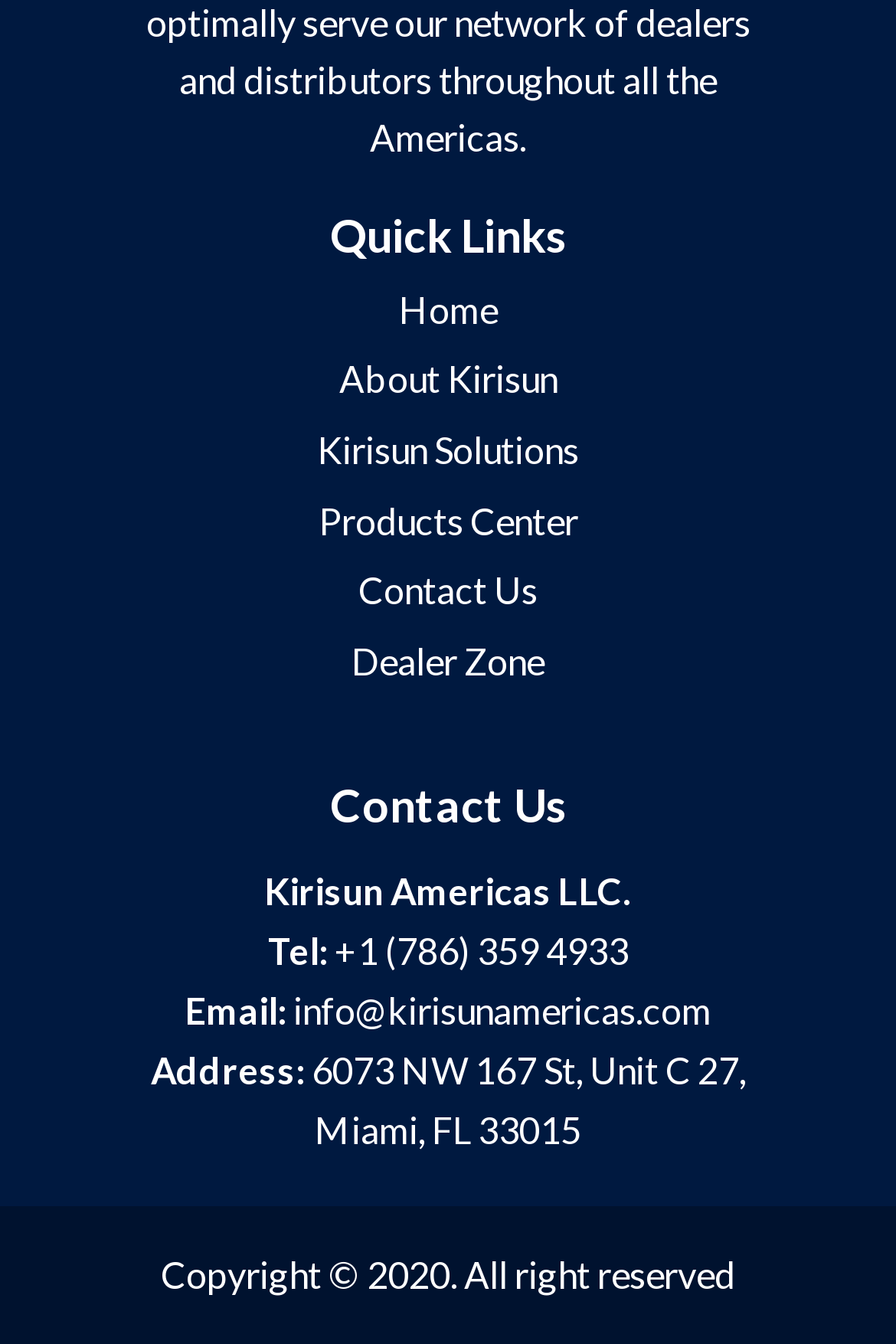Indicate the bounding box coordinates of the clickable region to achieve the following instruction: "go to home page."

[0.128, 0.208, 0.872, 0.252]